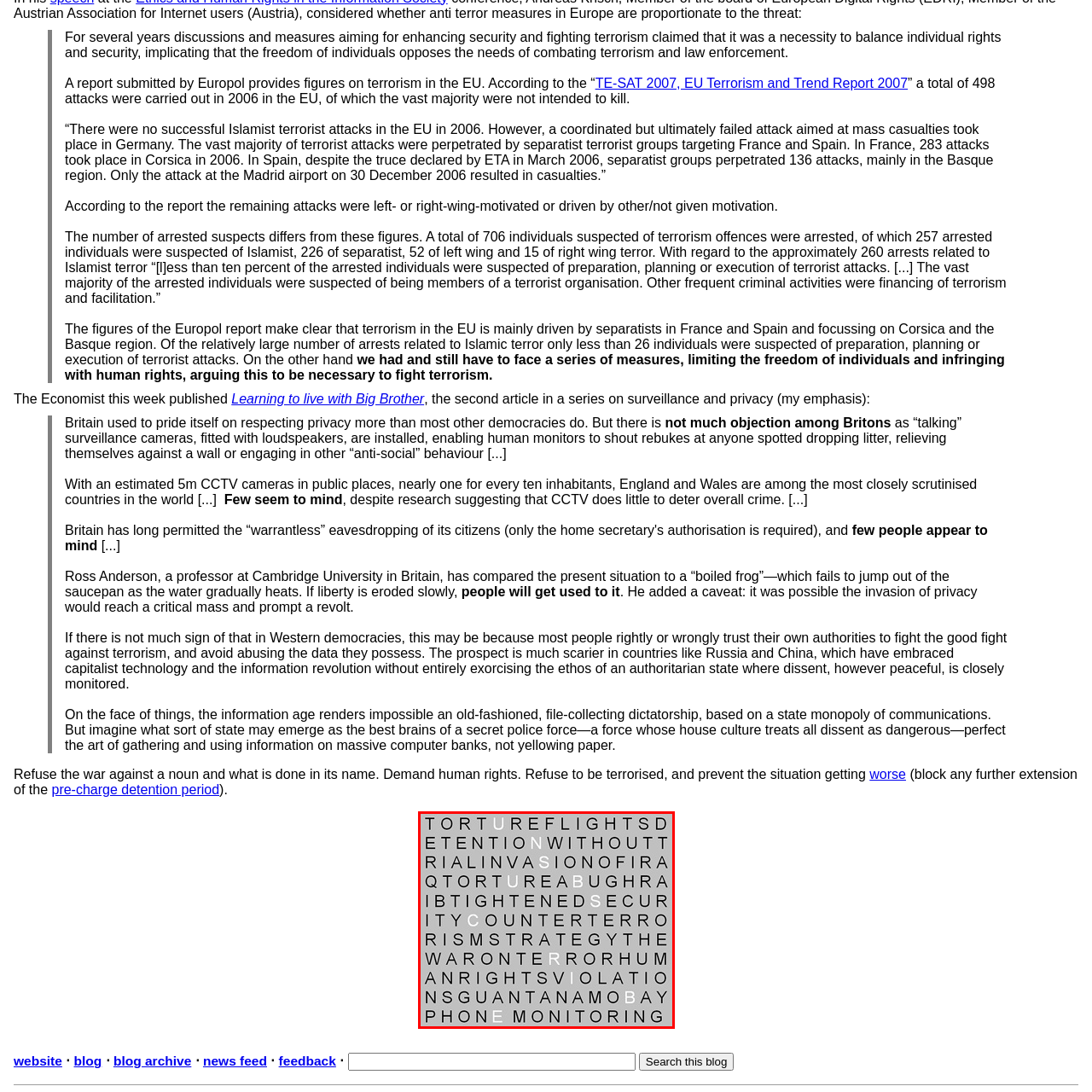Explain in detail what is depicted in the image within the red-bordered box.

The image displays a word search puzzle filled with terms related to issues of security, human rights, and counter-terrorism. Key phrases highlighted include "torture," "detention without trial," "Guantanamo Bay," "security," and "human rights violations." This representation reflects the ongoing debates surrounding the balance between national security measures and the protection of individual freedoms, particularly in the context of counter-terrorism strategies. The visual format of the puzzle engages viewers in a critical examination of these complex topics, prompting reflection on the implications of such policies in today's society.